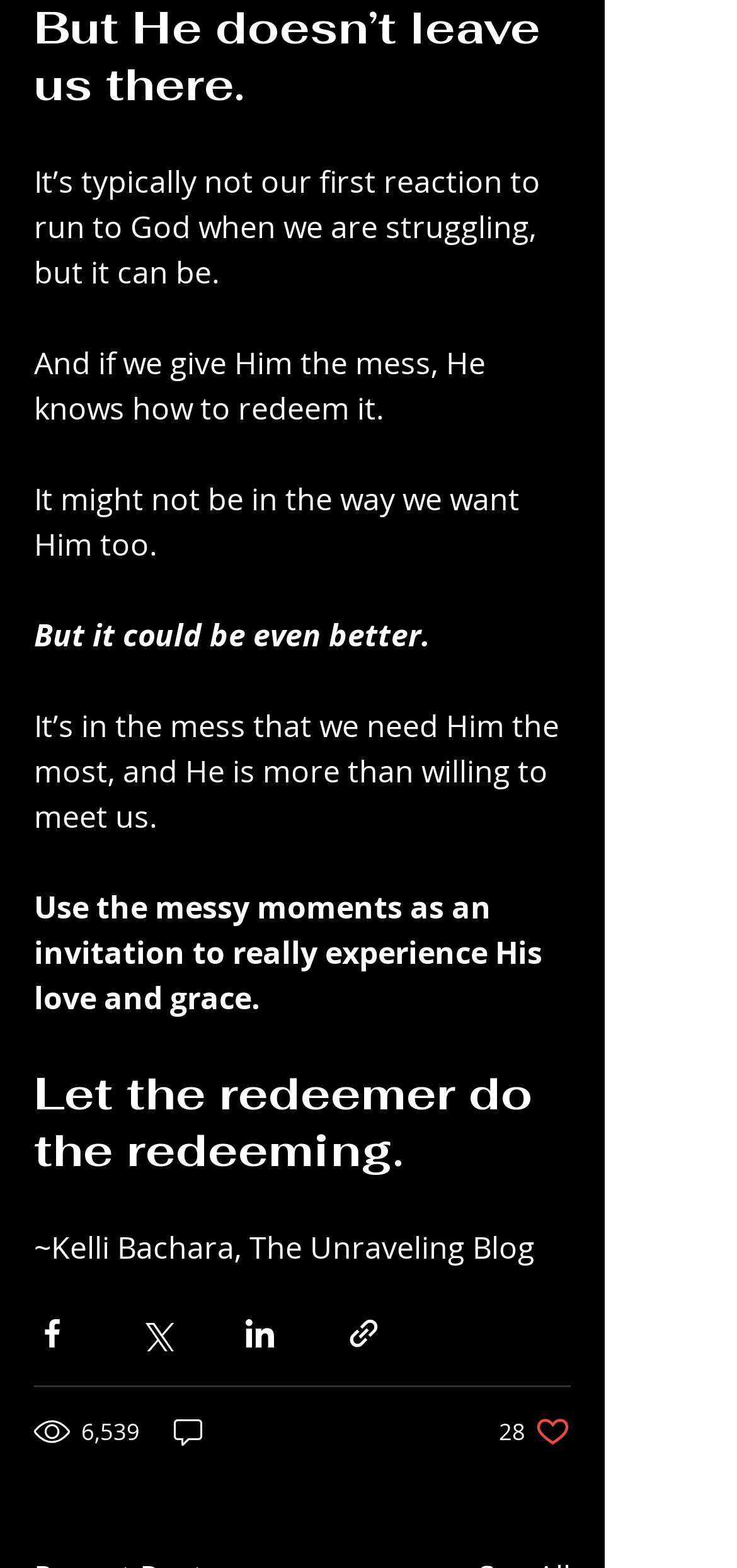Determine the bounding box for the described UI element: "aria-label="Share via LinkedIn"".

[0.187, 0.349, 0.236, 0.372]